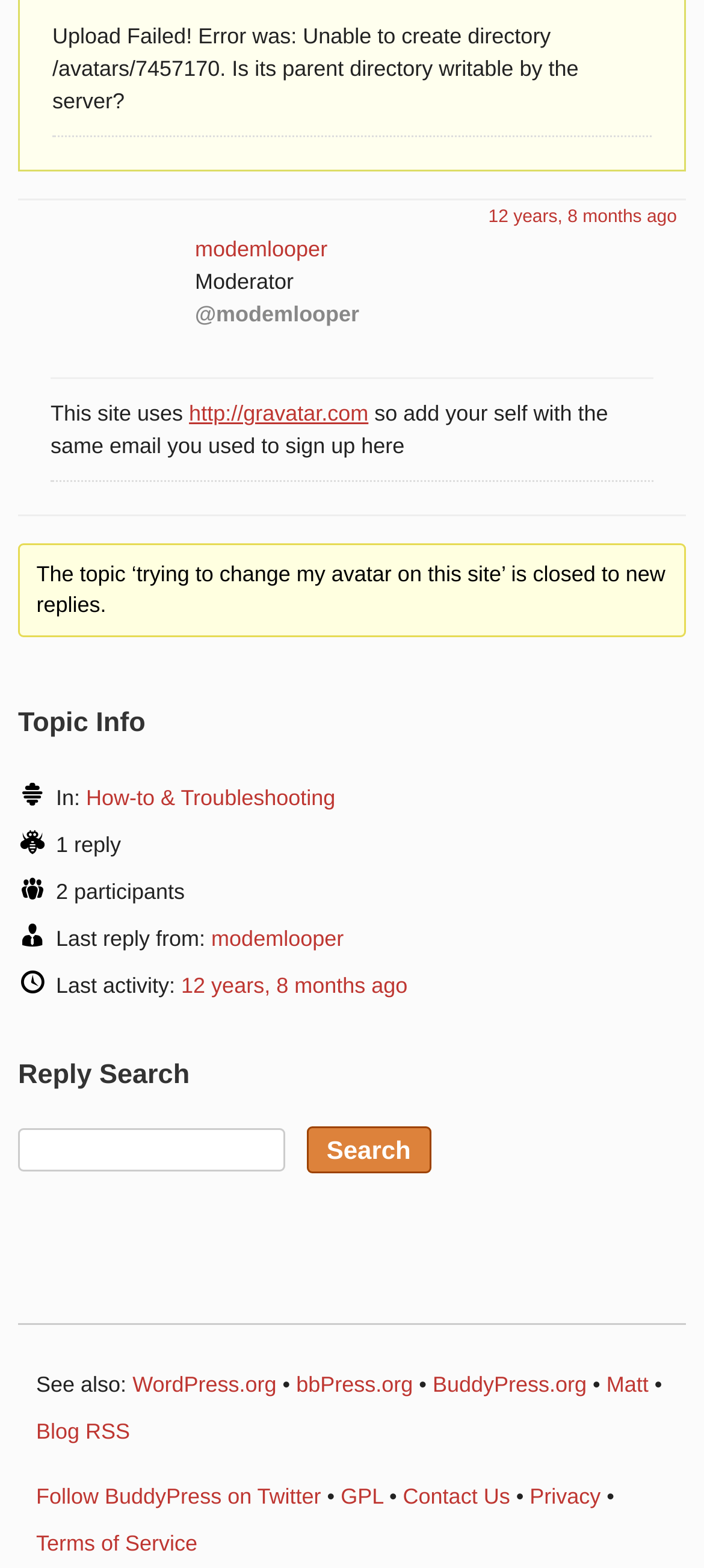Predict the bounding box coordinates of the UI element that matches this description: "GPL". The coordinates should be in the format [left, top, right, bottom] with each value between 0 and 1.

[0.484, 0.946, 0.544, 0.962]